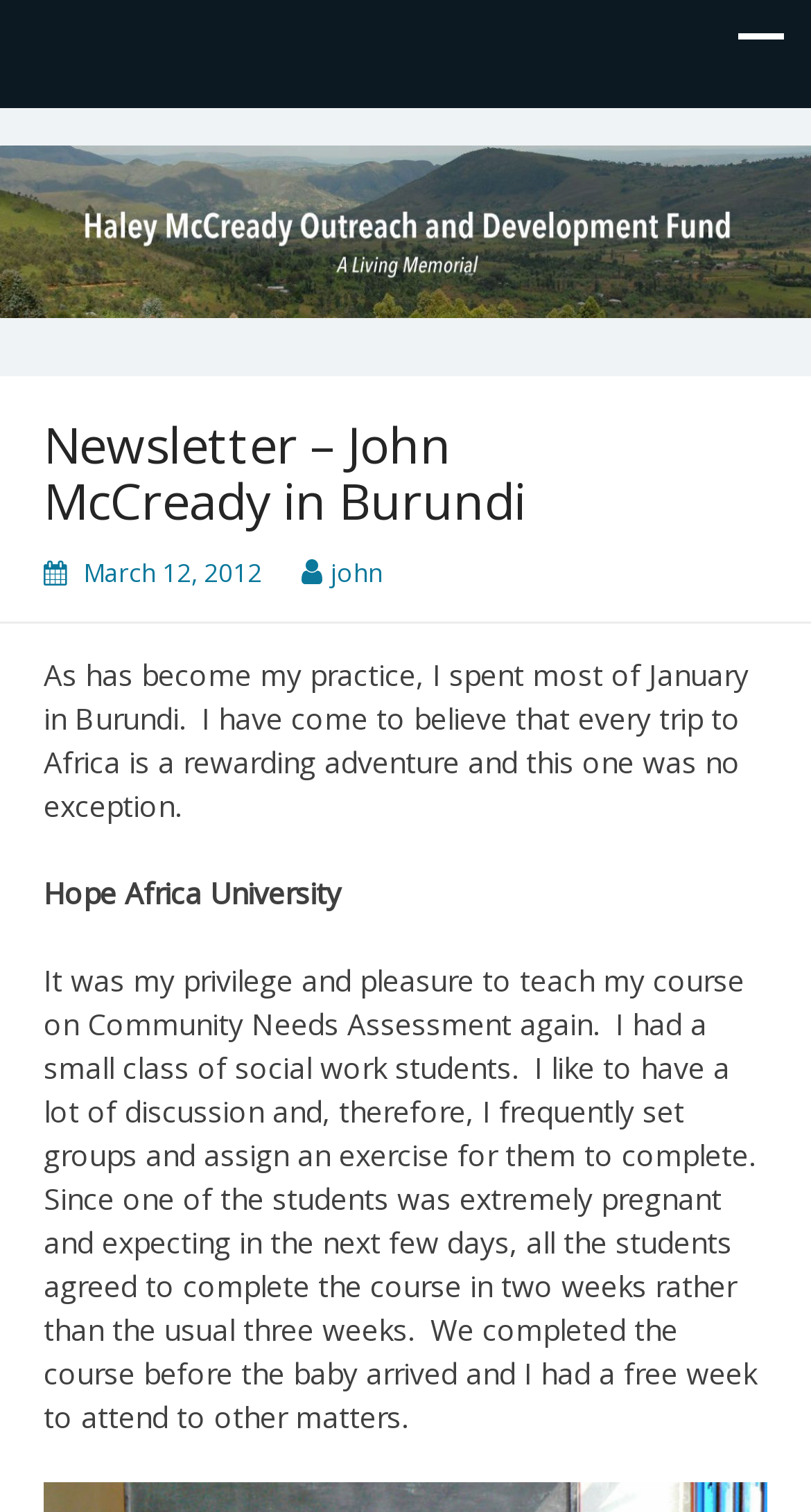Identify and extract the main heading of the webpage.

Haley McCready Outreach and Development Fund